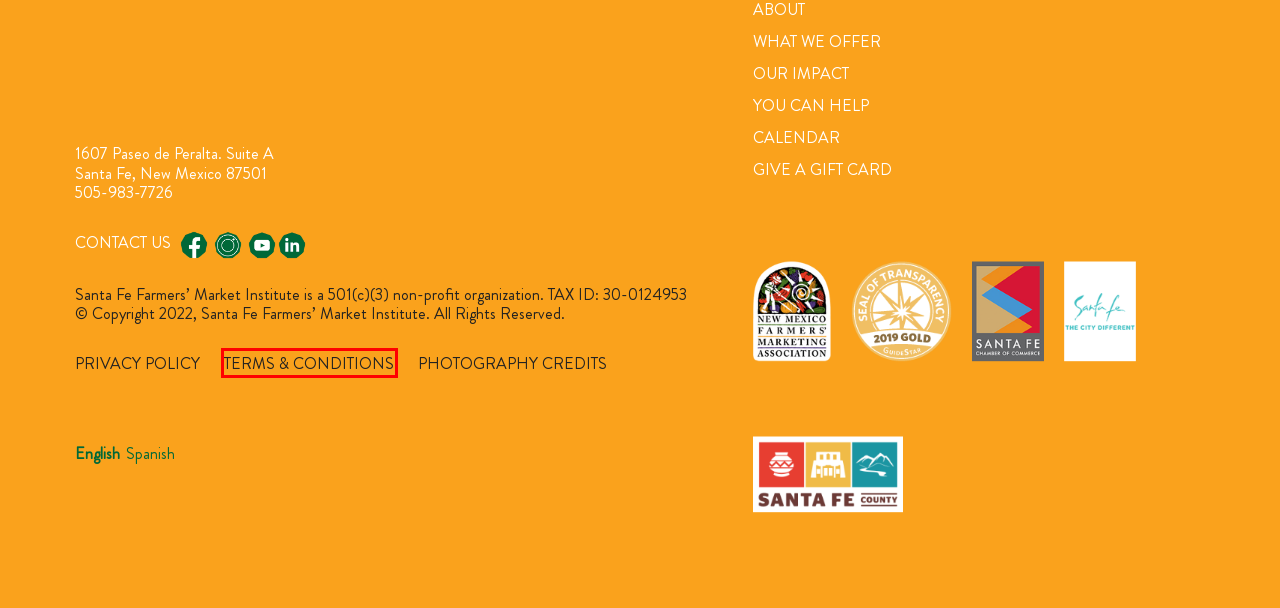You have a screenshot of a webpage with a red rectangle bounding box around an element. Identify the best matching webpage description for the new page that appears after clicking the element in the bounding box. The descriptions are:
A. Our Mission - Santa Fe Farmers' Market Institute
B. Privacy Policy - Santa Fe Farmers' Market Institute
C. Photography Credits - Santa Fe Farmers' Market Institute
D. Terms and Conditions - Santa Fe Farmers' Market Institute
E. 3 Ingredient Keto Cauliflower Hash Browns - KetoConnect
F. Current Weather - Santa Fe Farmers' Market Institute
G. Winter Greens – Simple or Fancy - Santa Fe Farmers' Market Institute
H. Home - Santa Fe Farmers' Market Institute

D